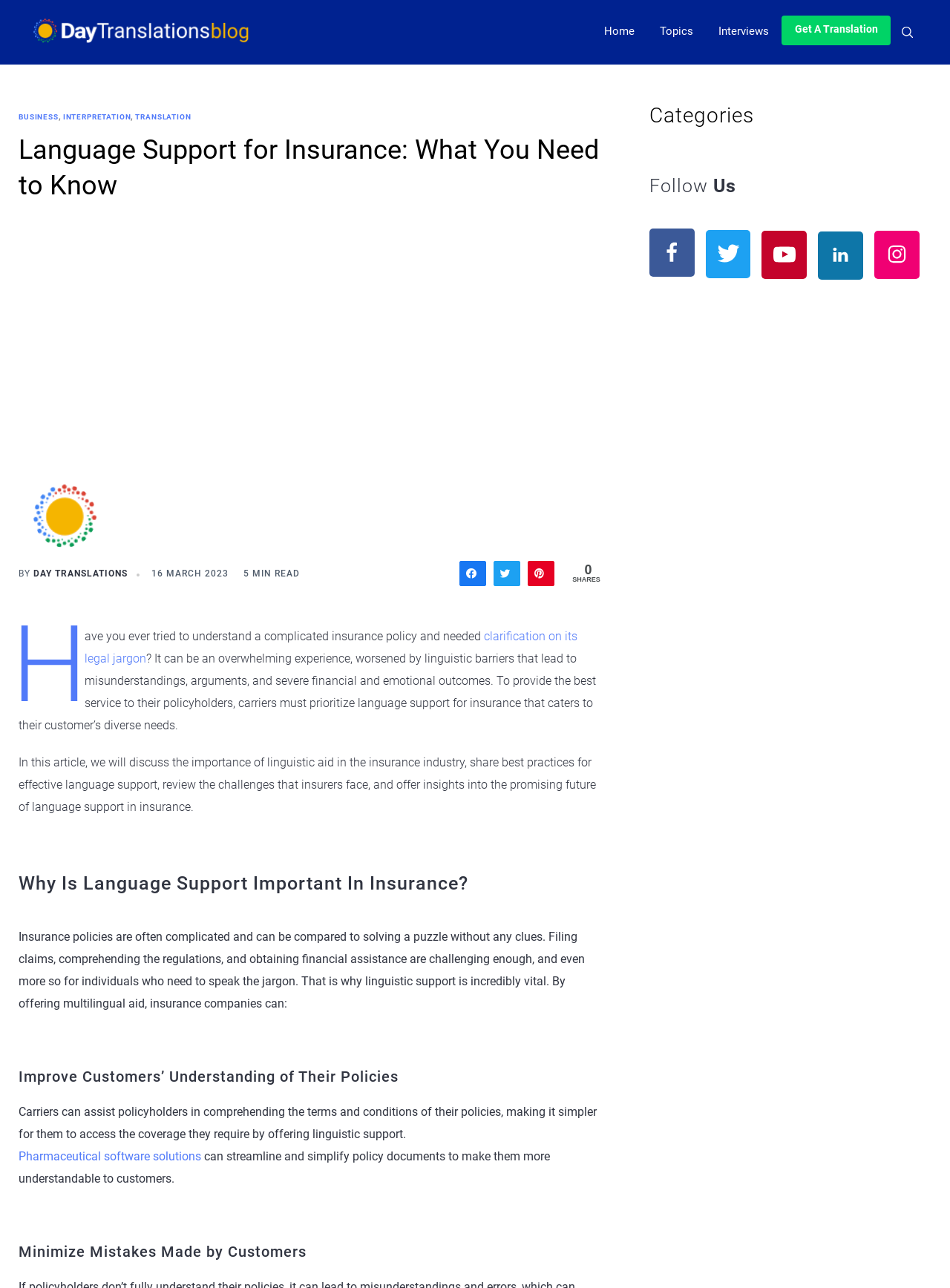Given the following UI element description: "alt="Day Translations"", find the bounding box coordinates in the webpage screenshot.

[0.035, 0.418, 0.102, 0.427]